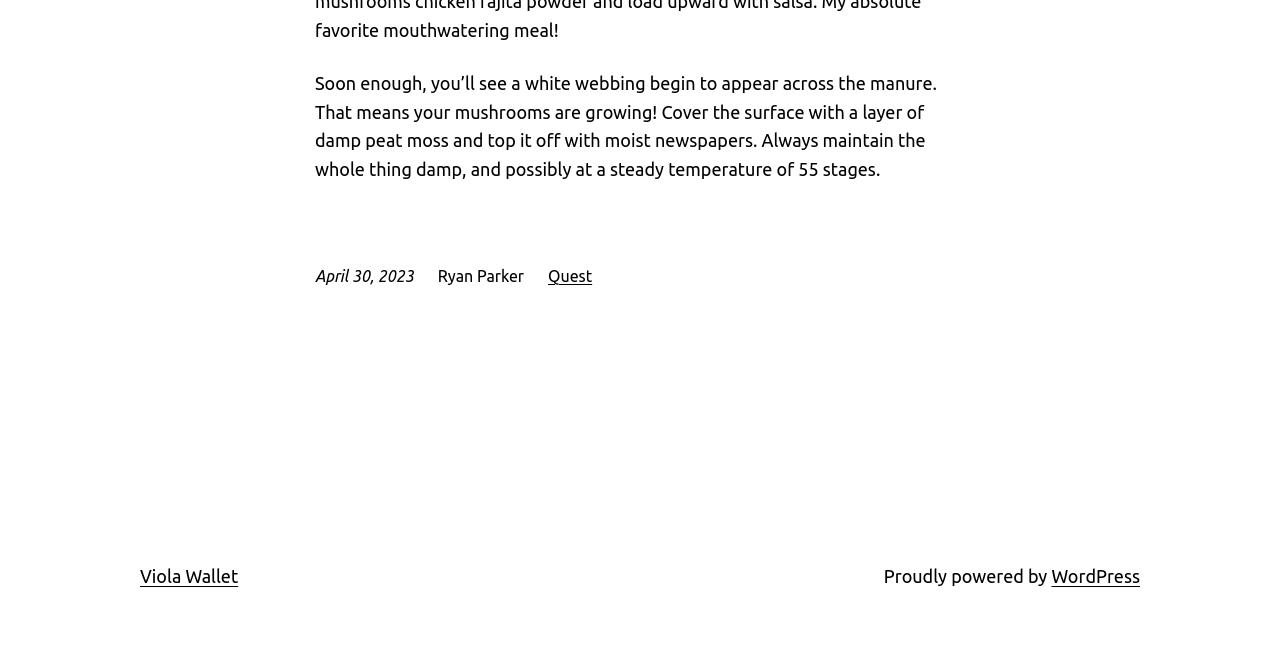Locate the UI element that matches the description Viola Wallet in the webpage screenshot. Return the bounding box coordinates in the format (top-left x, top-left y, bottom-right x, bottom-right y), with values ranging from 0 to 1.

[0.109, 0.865, 0.186, 0.896]